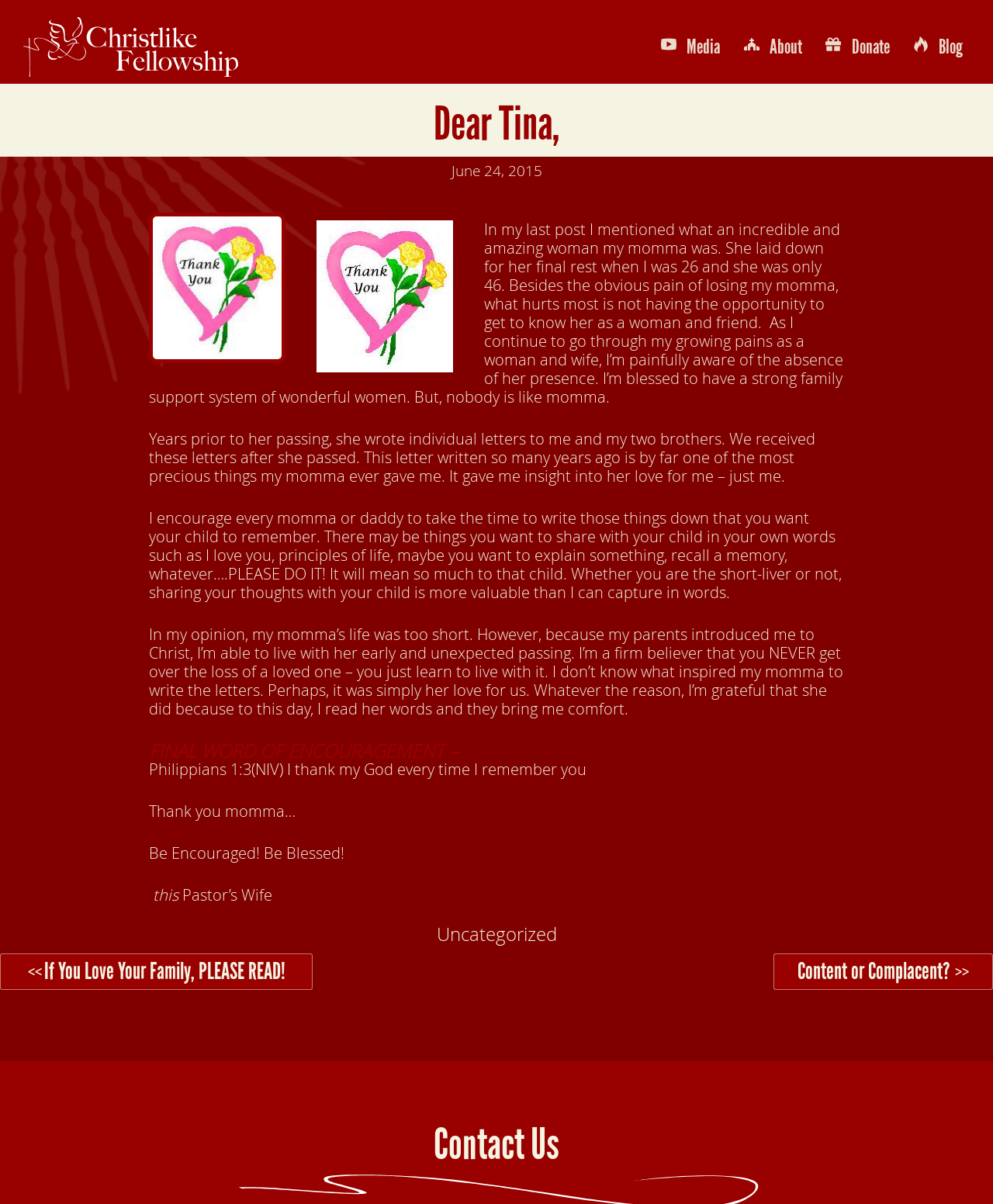What did the author's momma write to her children?
Use the image to answer the question with a single word or phrase.

Letters